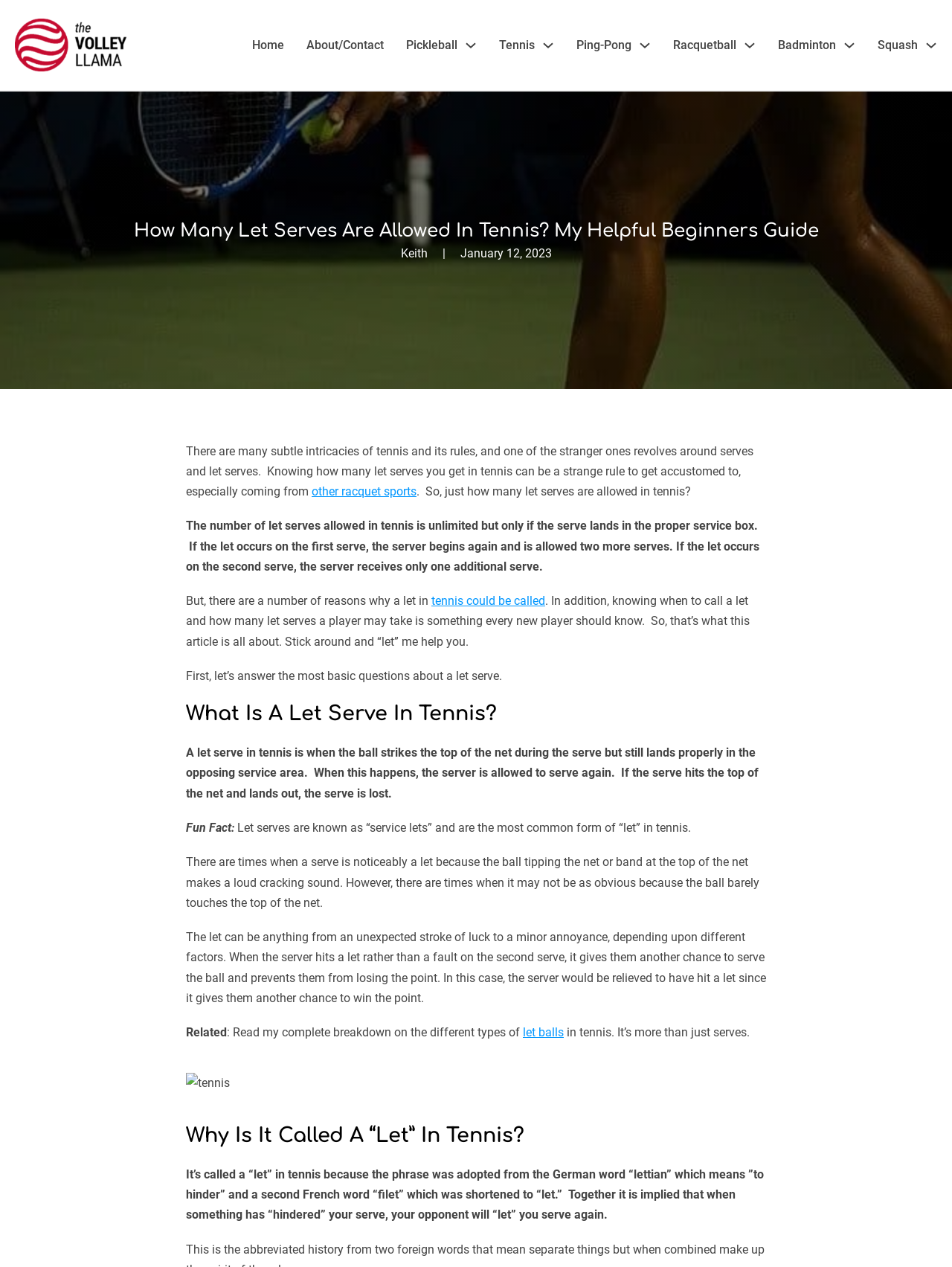Describe the entire webpage, focusing on both content and design.

This webpage is a tennis guide focused on the rules of let serves. At the top, there is a navigation menu with links to different sections, including "Home", "About/Contact", "Pickleball", "Tennis", "Ping-Pong", "Racquetball", "Badminton", and "Squash". Each of these links has a corresponding button with a sub-menu.

Below the navigation menu, there is a heading that reads "How Many Let Serves Are Allowed In Tennis? My Helpful Beginners Guide". Next to this heading is an image of "The Volley Llama" and a link to it.

The main content of the webpage is divided into several sections. The first section introduces the topic of let serves in tennis, explaining that knowing the rules around let serves is important. The author, Keith, is mentioned, along with the date of the article, January 12, 2023.

The next section explains the rules of let serves, stating that there is no limit to the number of let serves allowed in tennis, as long as the serve lands in the proper service box. If the let occurs on the first serve, the server begins again and is allowed two more serves. If the let occurs on the second serve, the server receives only one additional serve.

The following sections delve deeper into the topic of let serves, answering questions such as "What is a let serve in tennis?" and "Why is it called a 'let' in tennis?". These sections include fun facts and explanations of the different types of let balls in tennis.

Throughout the webpage, there are several images, including one of a tennis racket and ball. The text is well-organized and easy to follow, with headings and subheadings that break up the content into manageable sections.